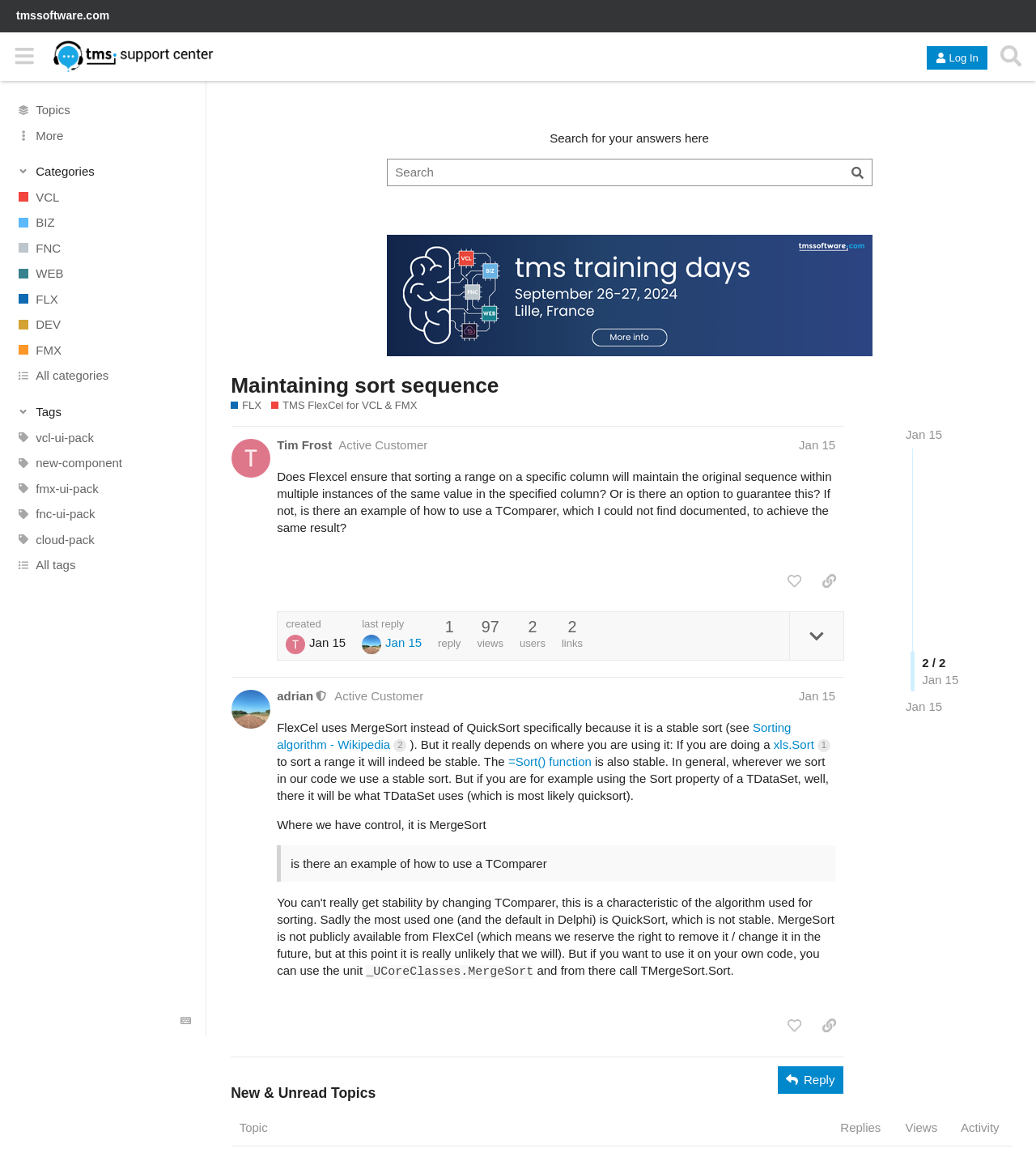What is the text of the first link on the webpage?
Using the image, respond with a single word or phrase.

tmssoftware.com